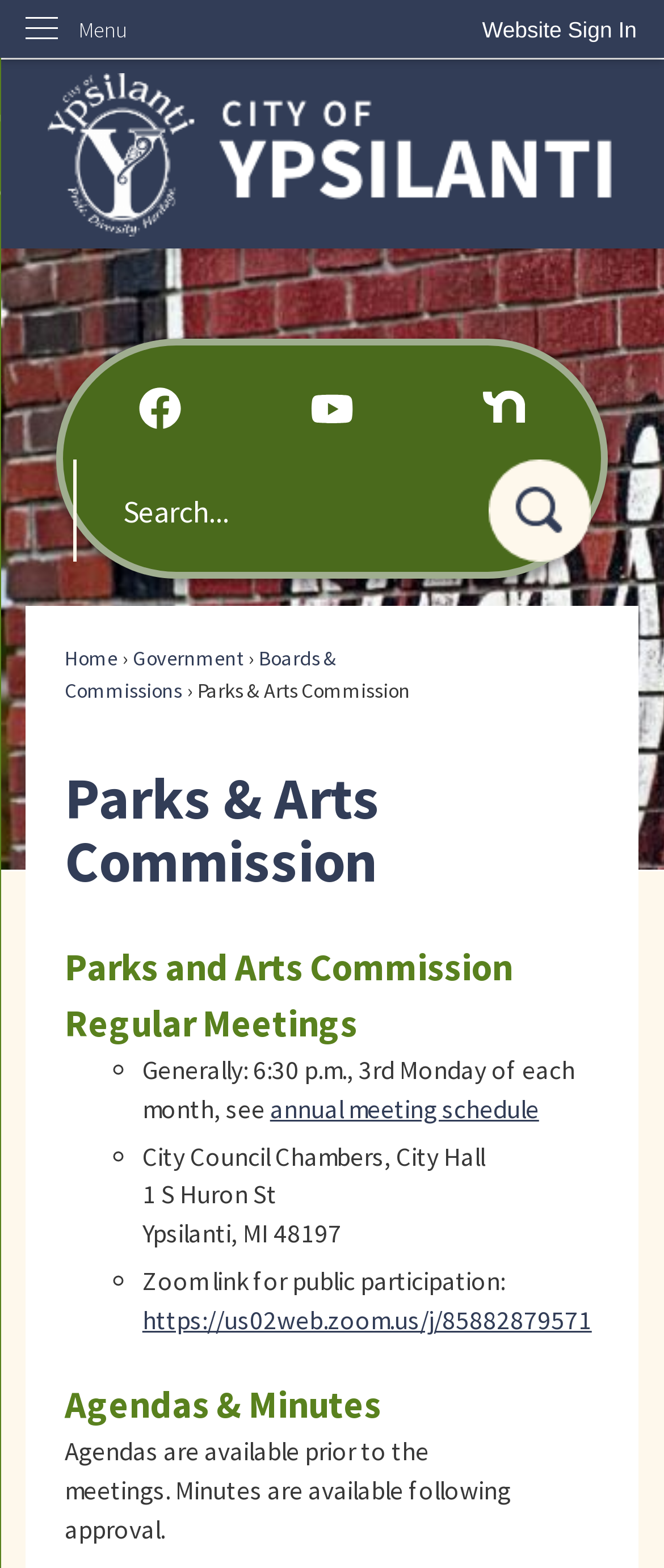Identify the bounding box coordinates for the element that needs to be clicked to fulfill this instruction: "Search for something". Provide the coordinates in the format of four float numbers between 0 and 1: [left, top, right, bottom].

[0.111, 0.293, 0.889, 0.359]